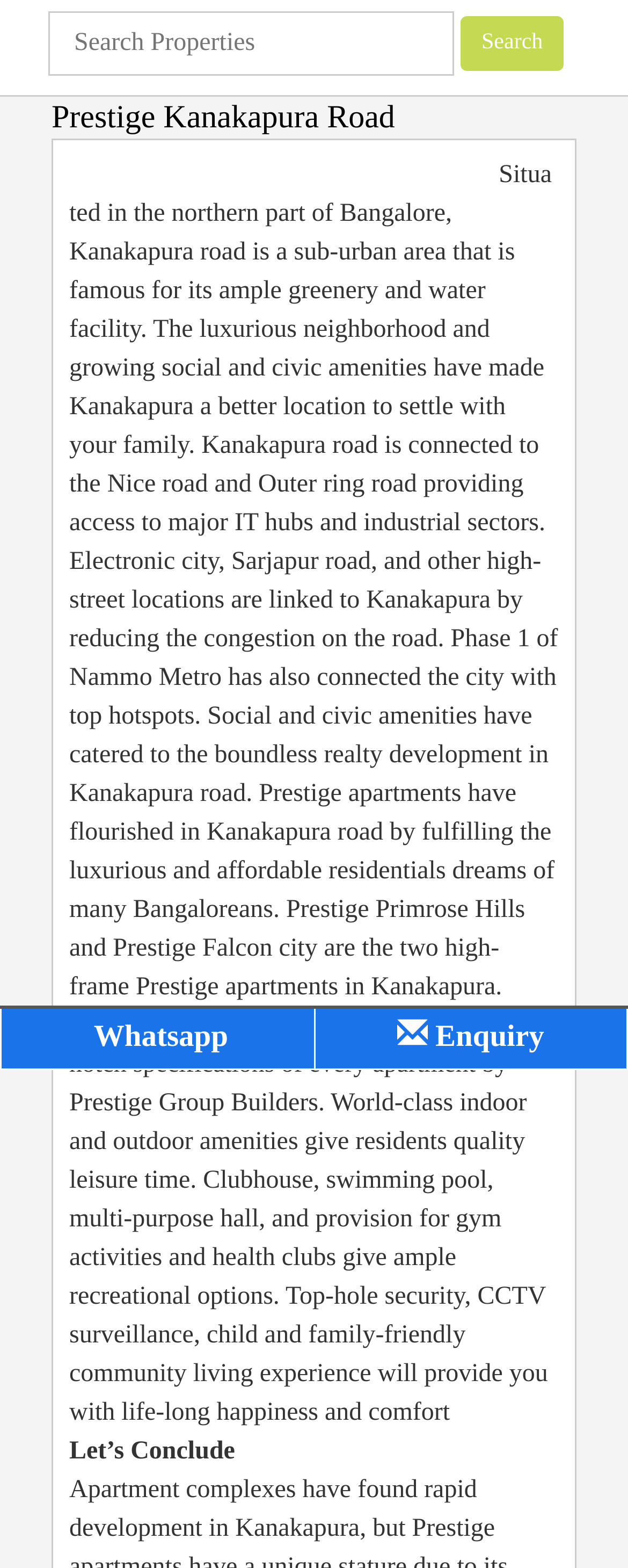Determine the bounding box coordinates for the UI element with the following description: "Prestige Group". The coordinates should be four float numbers between 0 and 1, represented as [left, top, right, bottom].

[0.254, 0.089, 0.438, 0.102]